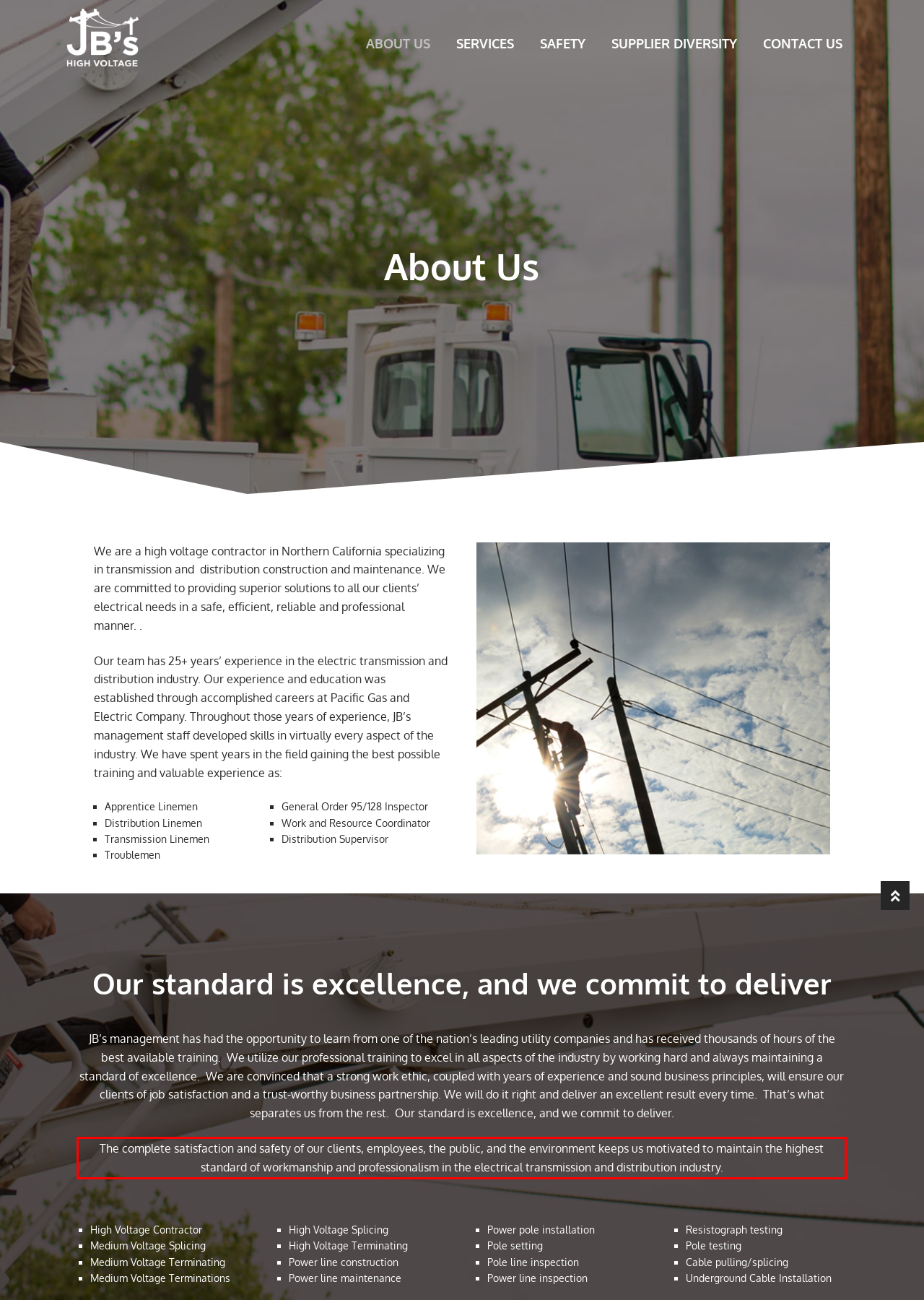Given a webpage screenshot, locate the red bounding box and extract the text content found inside it.

The complete satisfaction and safety of our clients, employees, the public, and the environment keeps us motivated to maintain the highest standard of workmanship and professionalism in the electrical transmission and distribution industry.